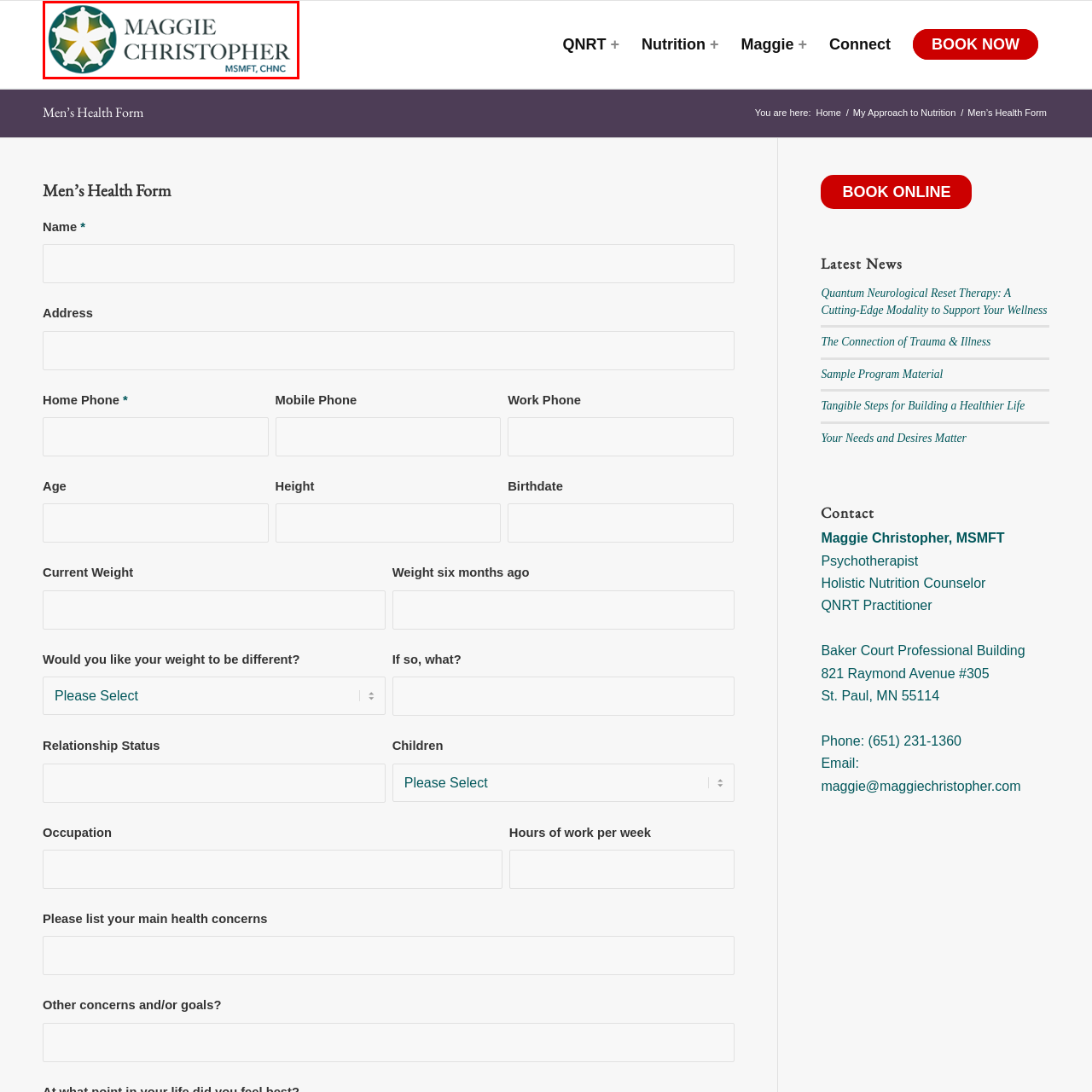Carefully look at the image inside the red box and answer the subsequent question in as much detail as possible, using the information from the image: 
What theme is reflected in the logo's emblem?

The caption describes the stylized emblem in the logo as reflecting themes of growth and well-being, which reinforces Maggie Christopher's focus on mental health and nutrition.